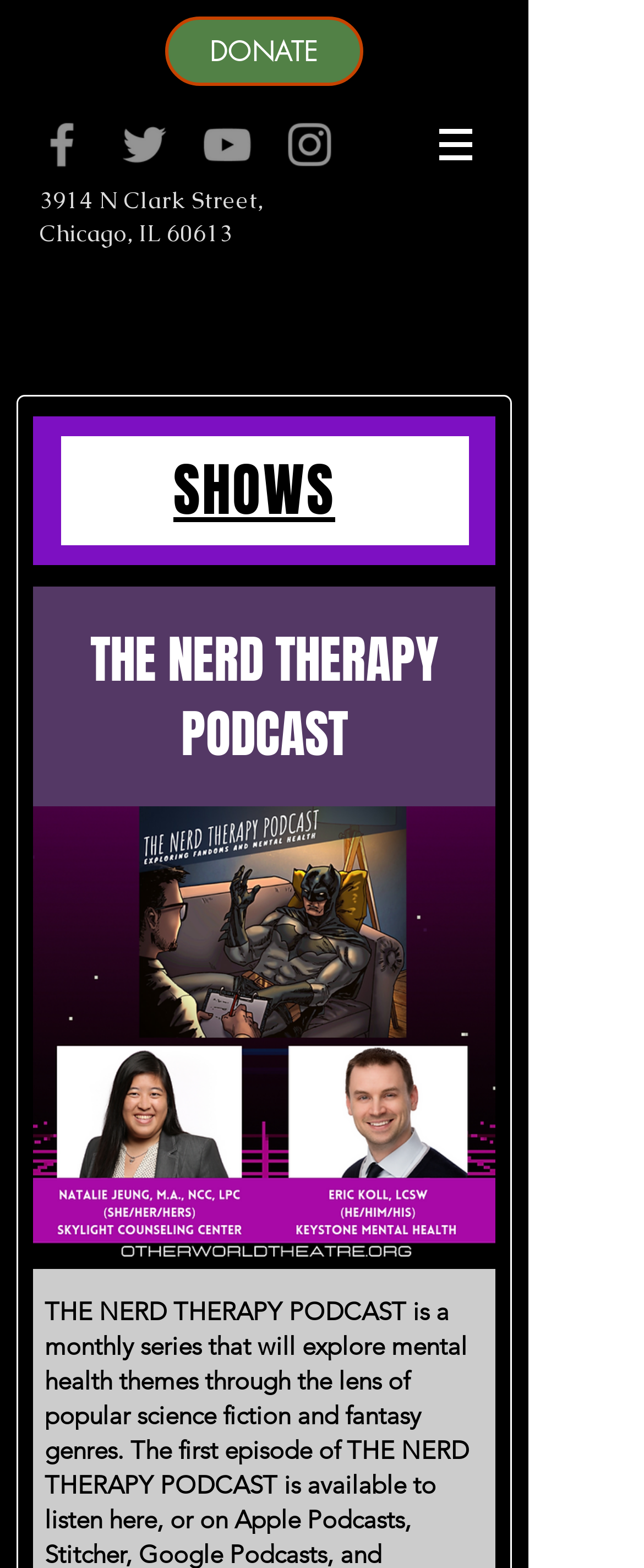Please find the bounding box for the UI element described by: "aria-label="Instagram"".

[0.436, 0.074, 0.526, 0.111]